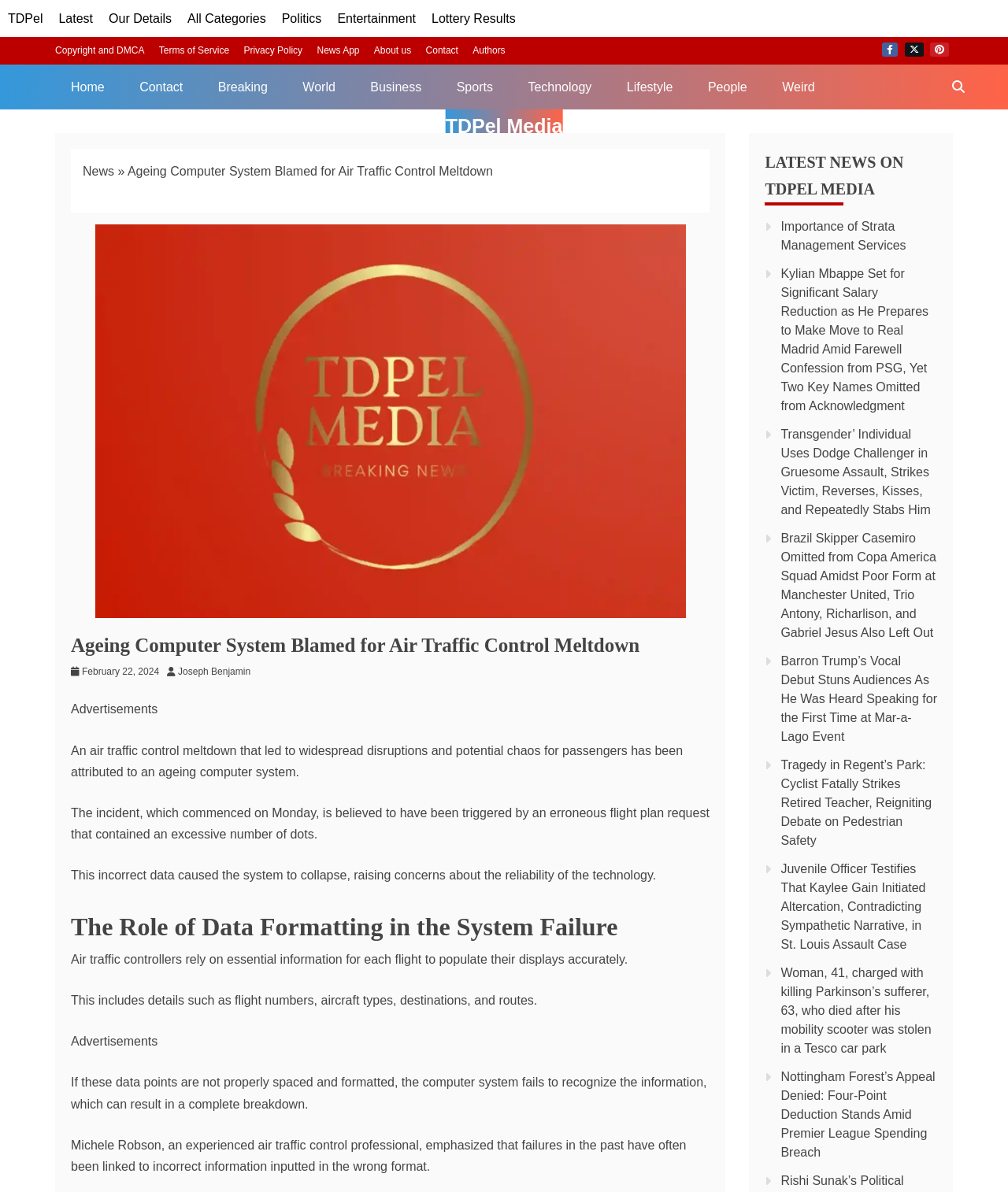Please identify the bounding box coordinates of the element's region that needs to be clicked to fulfill the following instruction: "Search for something on TDPel Media". The bounding box coordinates should consist of four float numbers between 0 and 1, i.e., [left, top, right, bottom].

[0.933, 0.054, 0.969, 0.092]